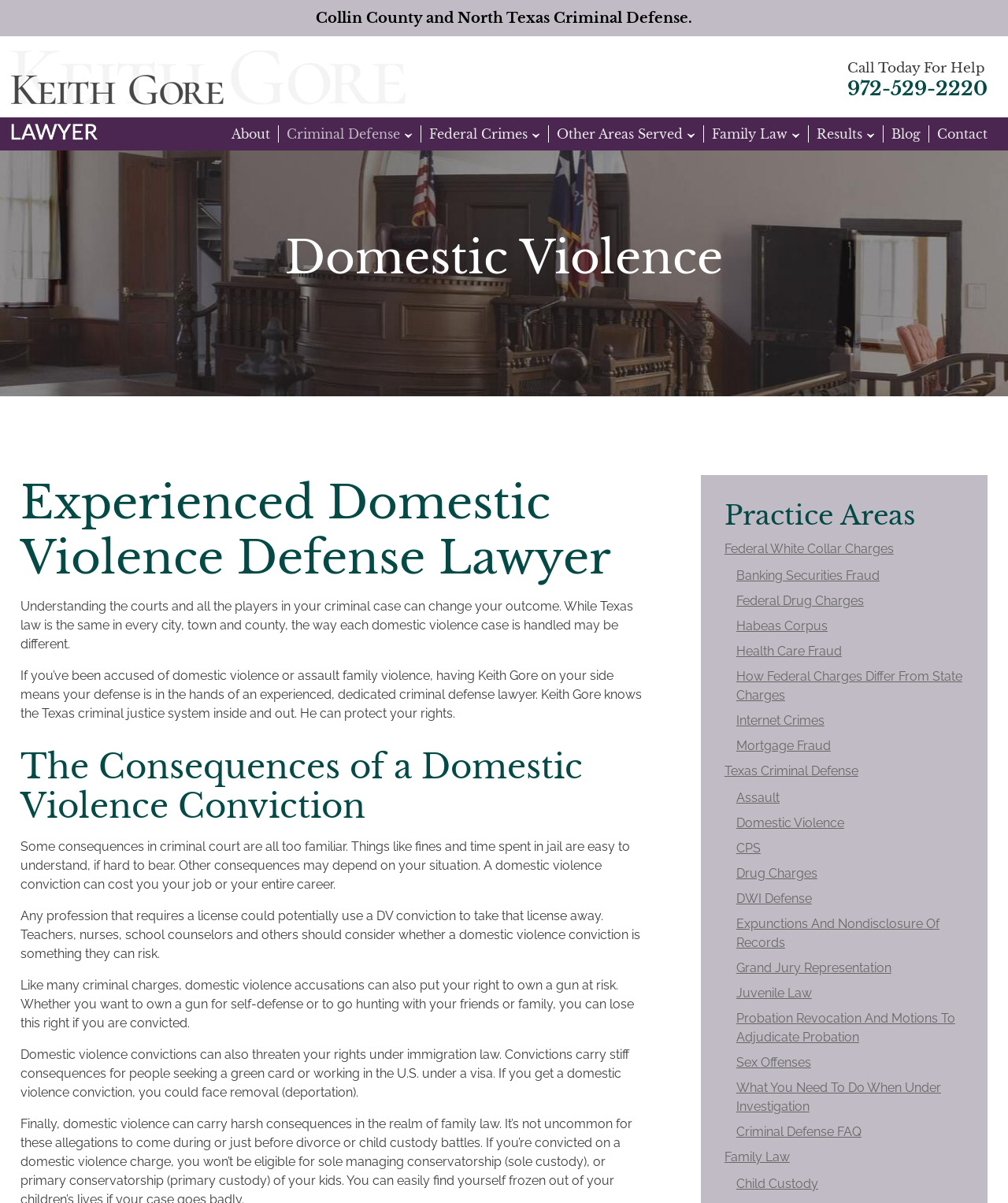What are the consequences of a domestic violence conviction?
Refer to the image and answer the question using a single word or phrase.

Fines, jail time, job loss, etc.